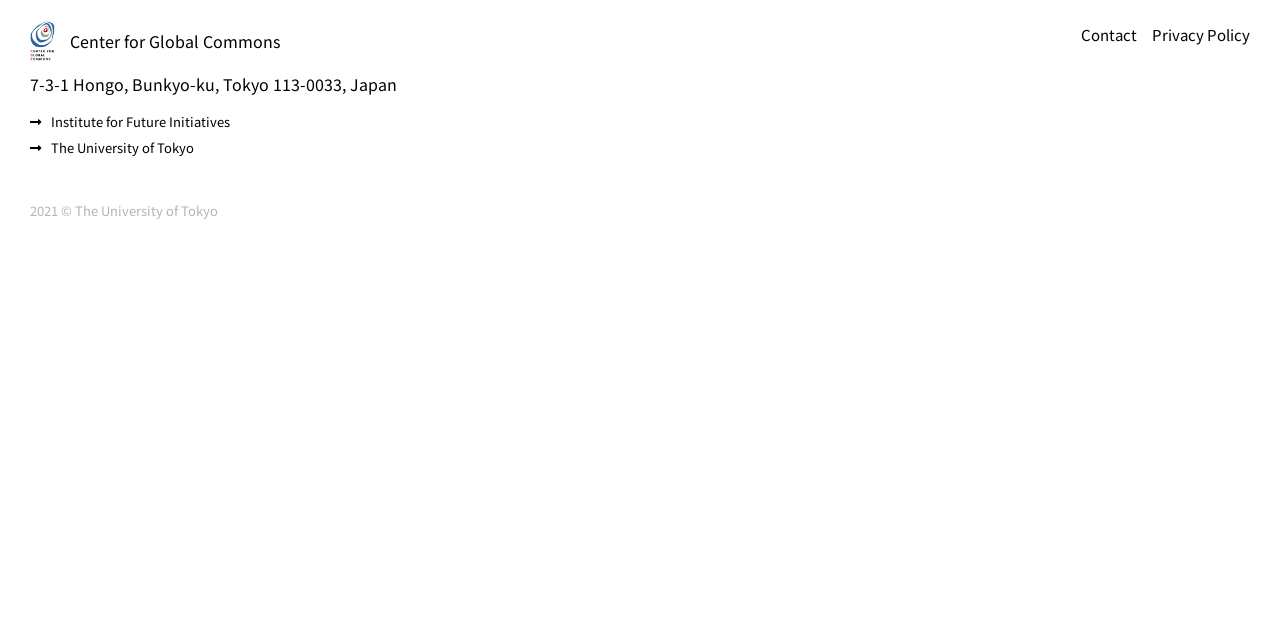Based on the element description: "Privacy Policy", identify the UI element and provide its bounding box coordinates. Use four float numbers between 0 and 1, [left, top, right, bottom].

[0.9, 0.038, 0.977, 0.07]